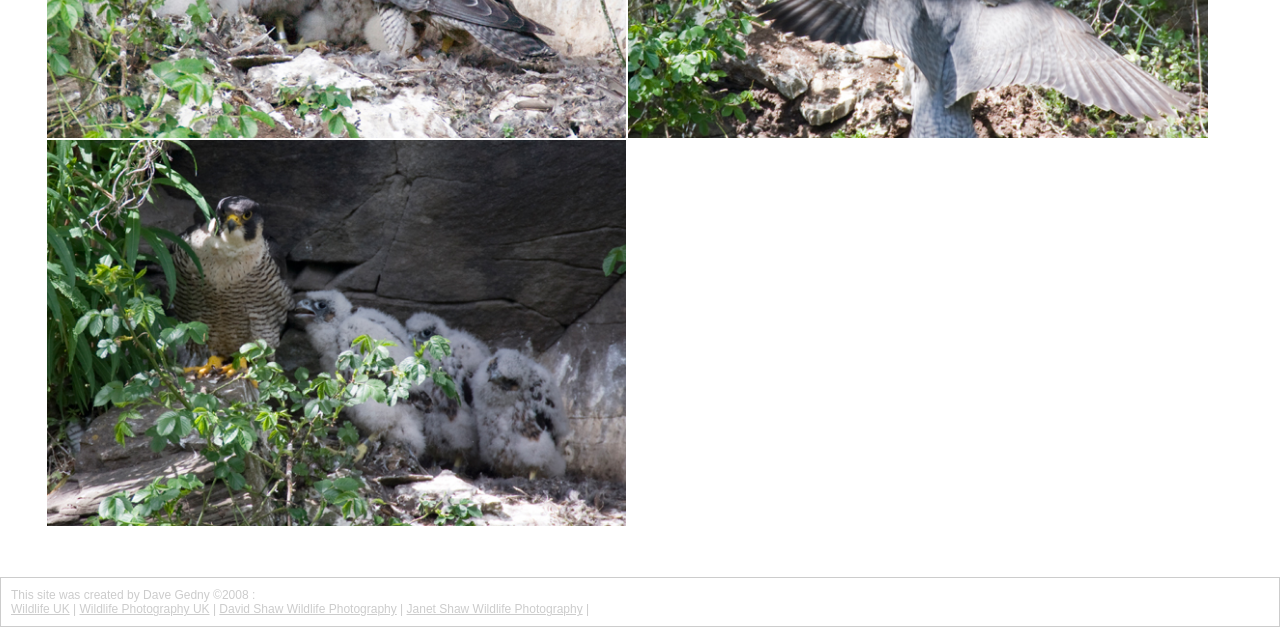What is the copyright year of the website?
Look at the screenshot and give a one-word or phrase answer.

2008